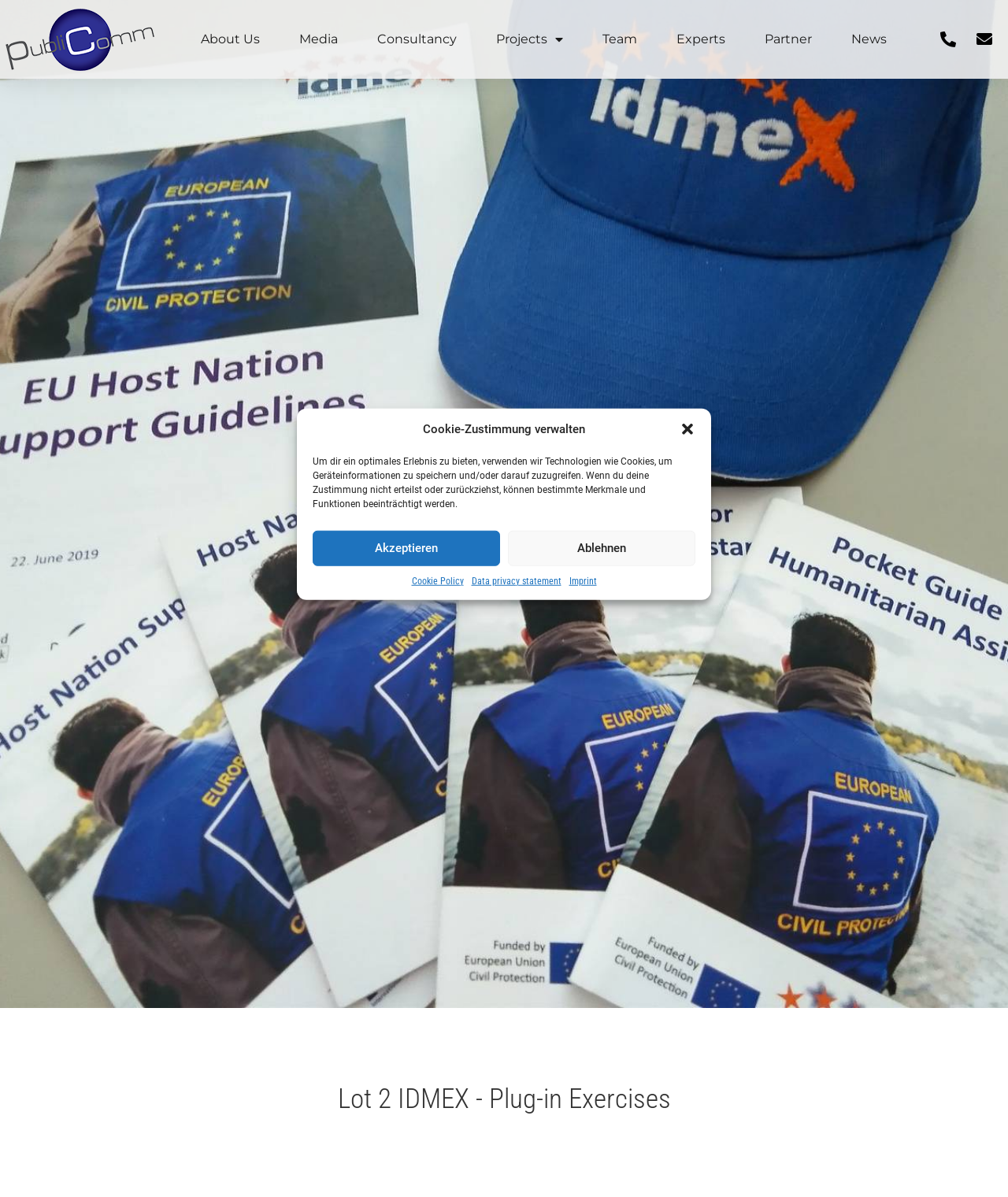For the given element description Cookie Policy, determine the bounding box coordinates of the UI element. The coordinates should follow the format (top-left x, top-left y, bottom-right x, bottom-right y) and be within the range of 0 to 1.

[0.408, 0.479, 0.46, 0.491]